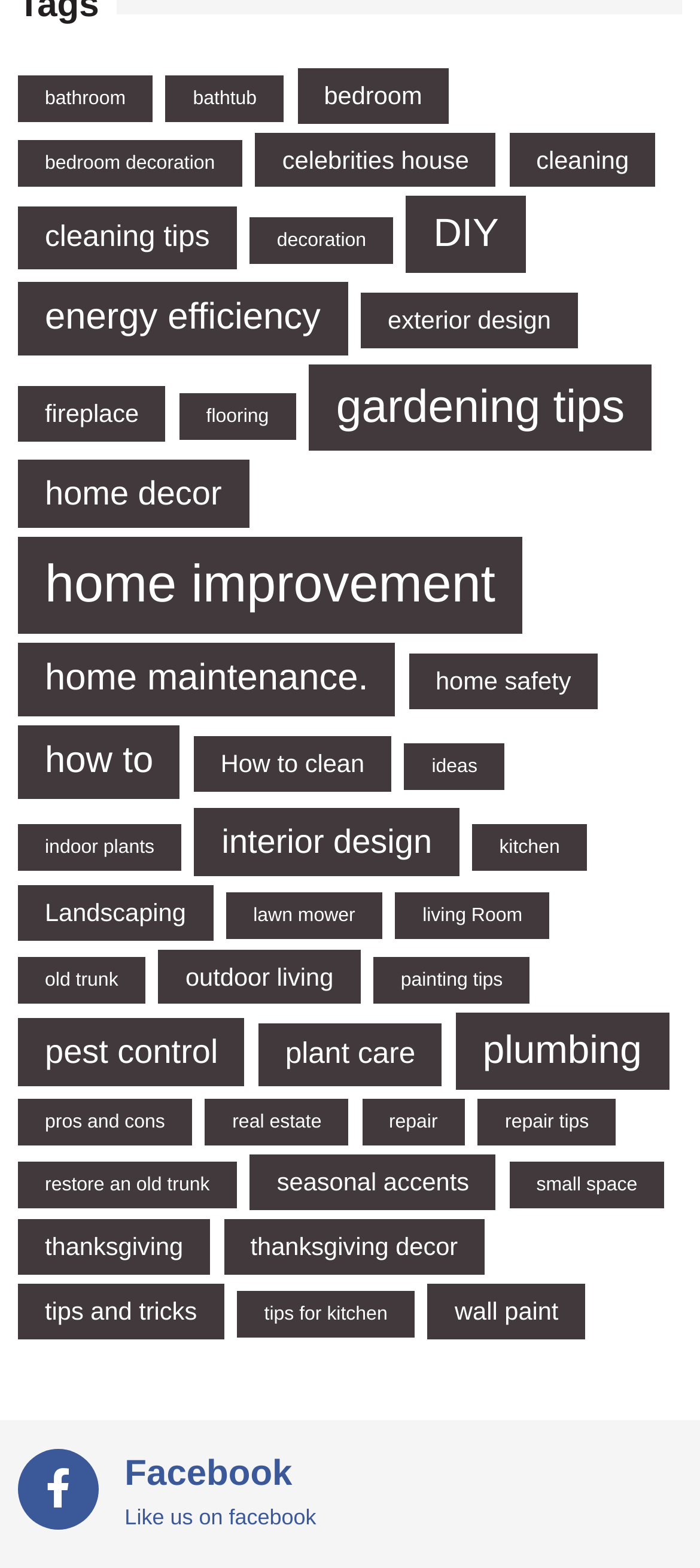Refer to the image and provide an in-depth answer to the question: 
What is the category related to outdoor activities?

I found a link on the webpage with the text 'outdoor living' which suggests that it is related to outdoor activities.